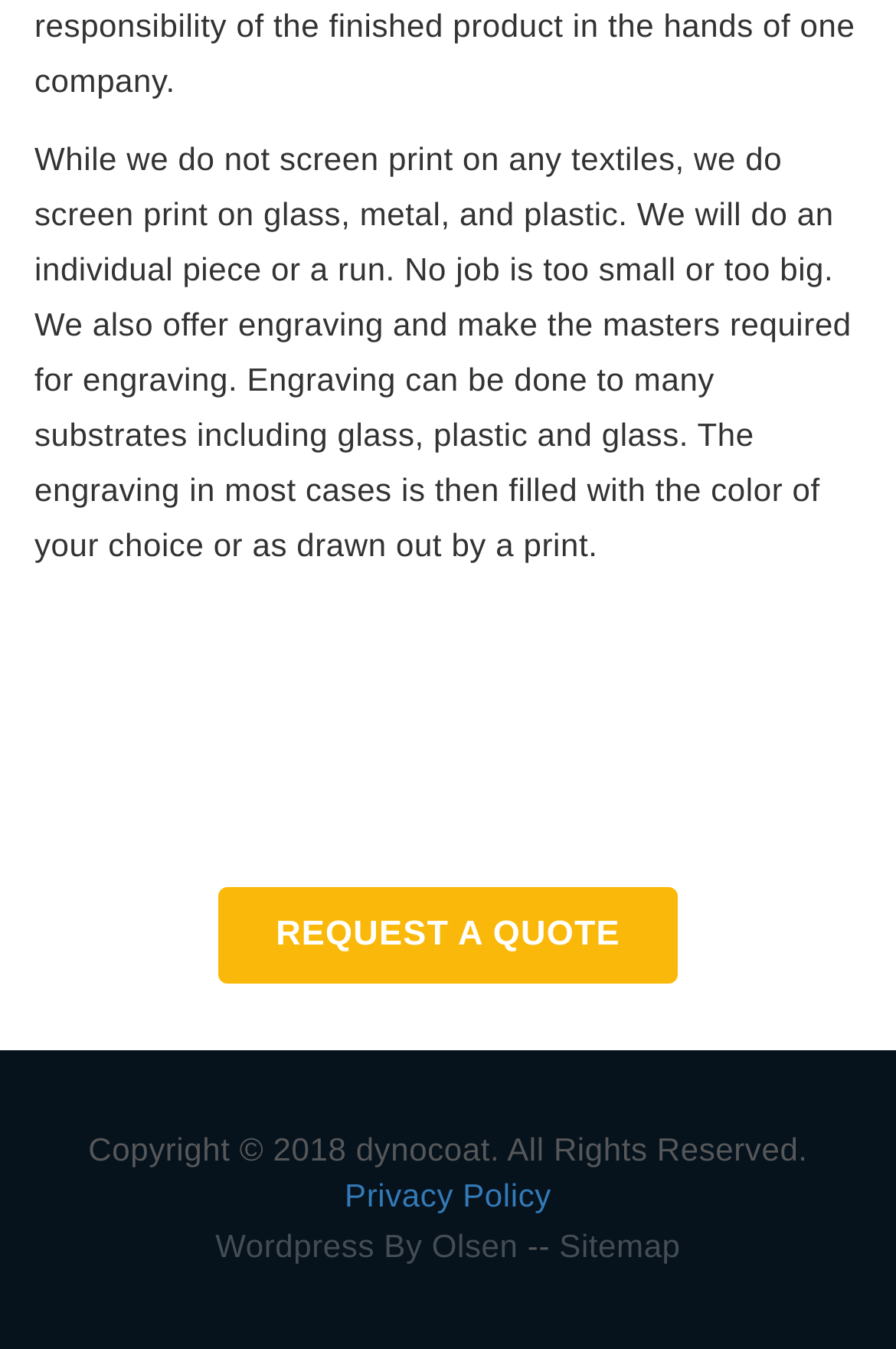Please answer the following question using a single word or phrase: What materials can be screen printed on?

glass, metal, and plastic